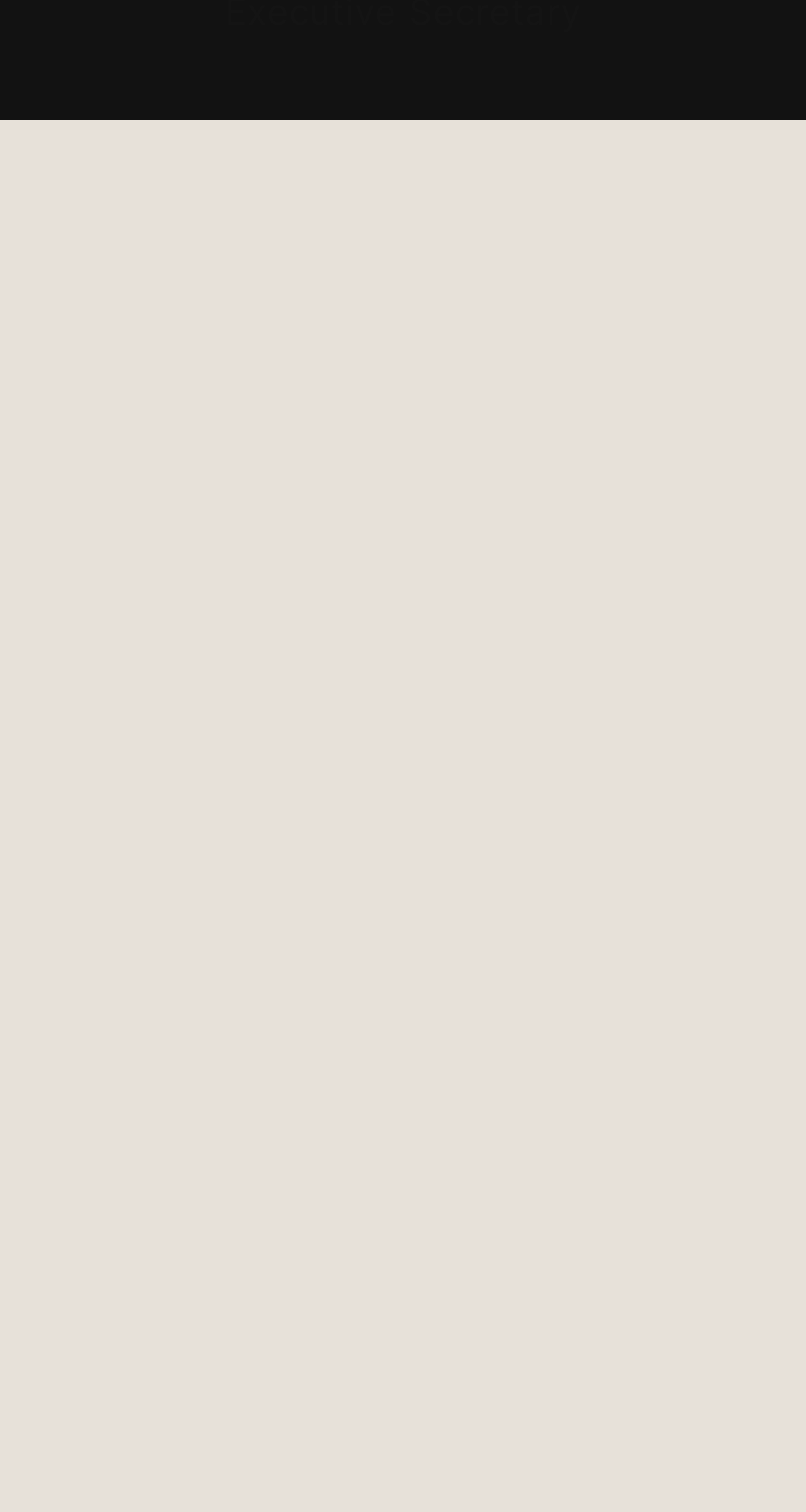Given the description: "Search", determine the bounding box coordinates of the UI element. The coordinates should be formatted as four float numbers between 0 and 1, [left, top, right, bottom].

[0.103, 0.677, 0.897, 0.746]